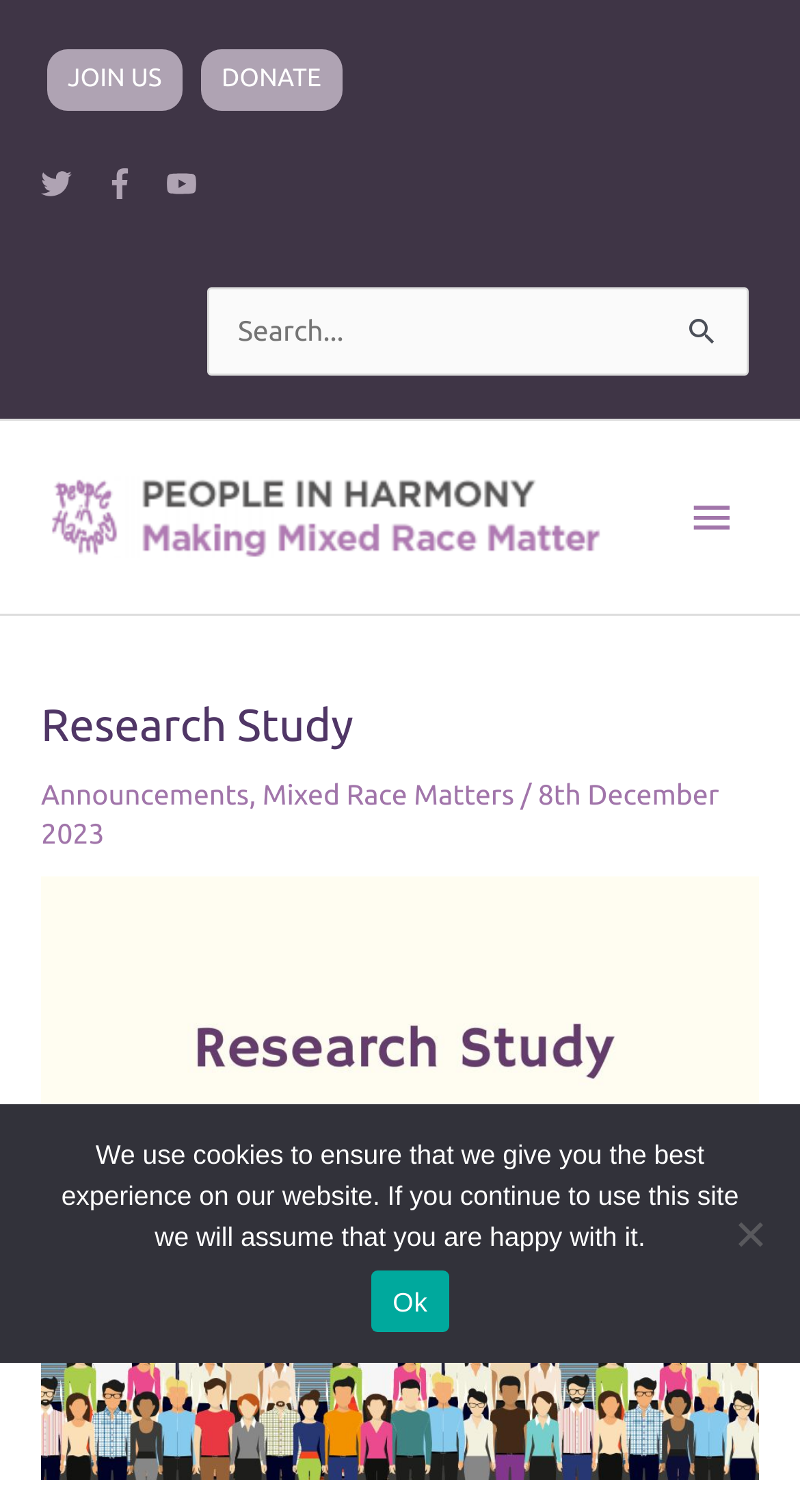Please locate the bounding box coordinates of the element that should be clicked to achieve the given instruction: "Go to the Mixed Race Matters page".

[0.328, 0.514, 0.643, 0.536]